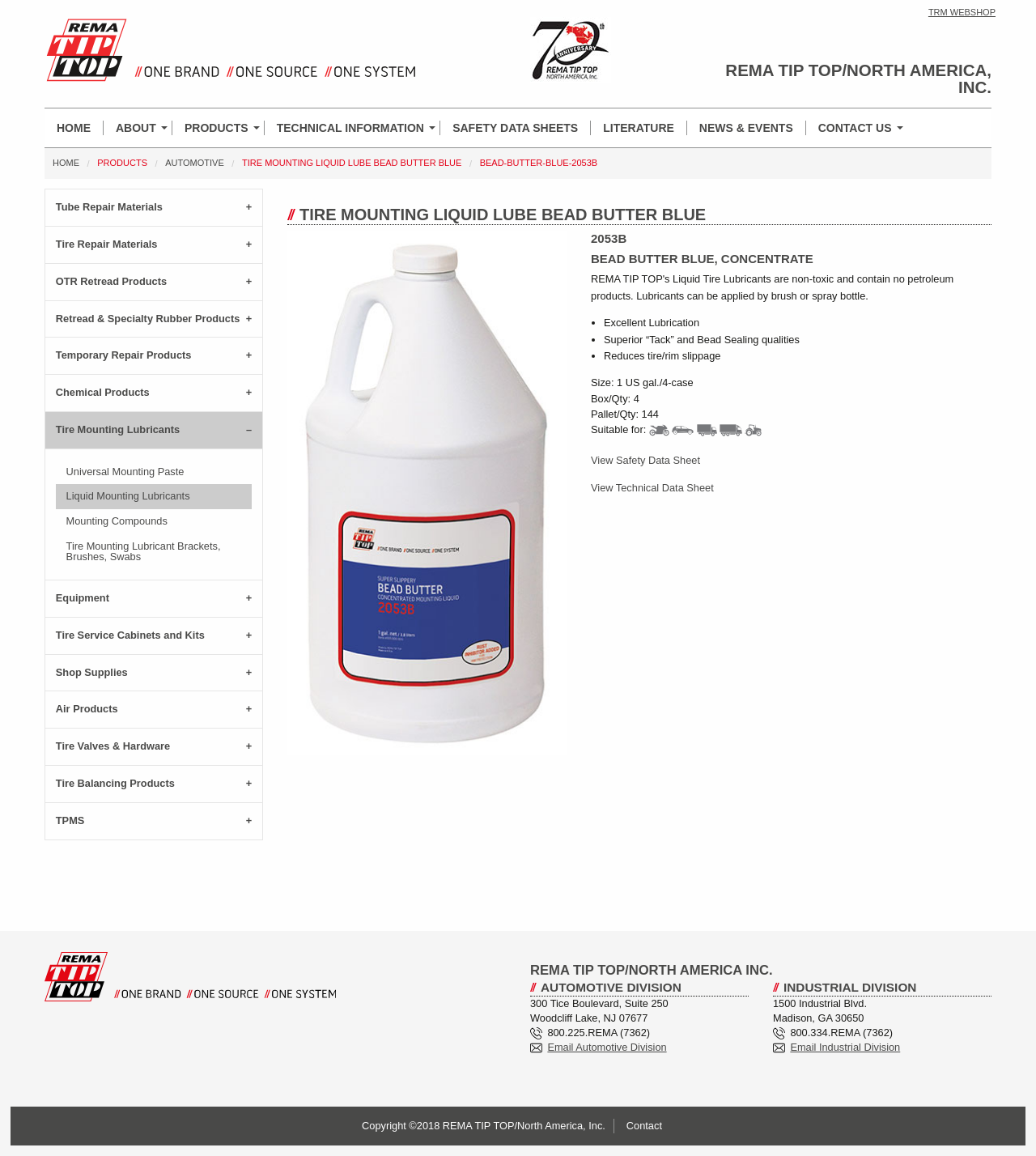Find the bounding box coordinates for the HTML element specified by: "Air Products".

[0.043, 0.598, 0.254, 0.63]